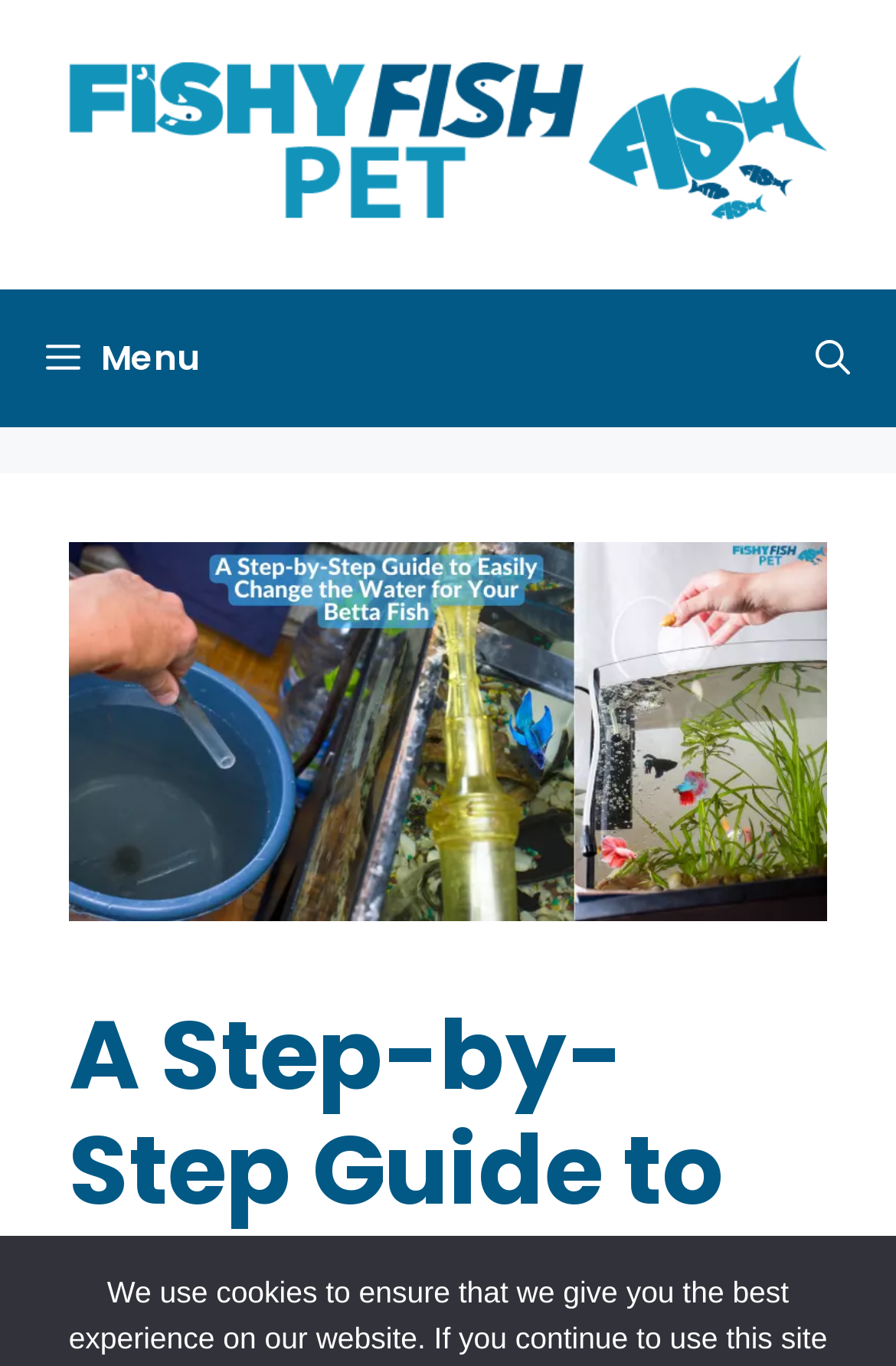What is the name of the website?
Using the information presented in the image, please offer a detailed response to the question.

I determined the name of the website by looking at the banner element at the top of the page, which contains a link with the text 'FishyFishPet' and an image with the same name.